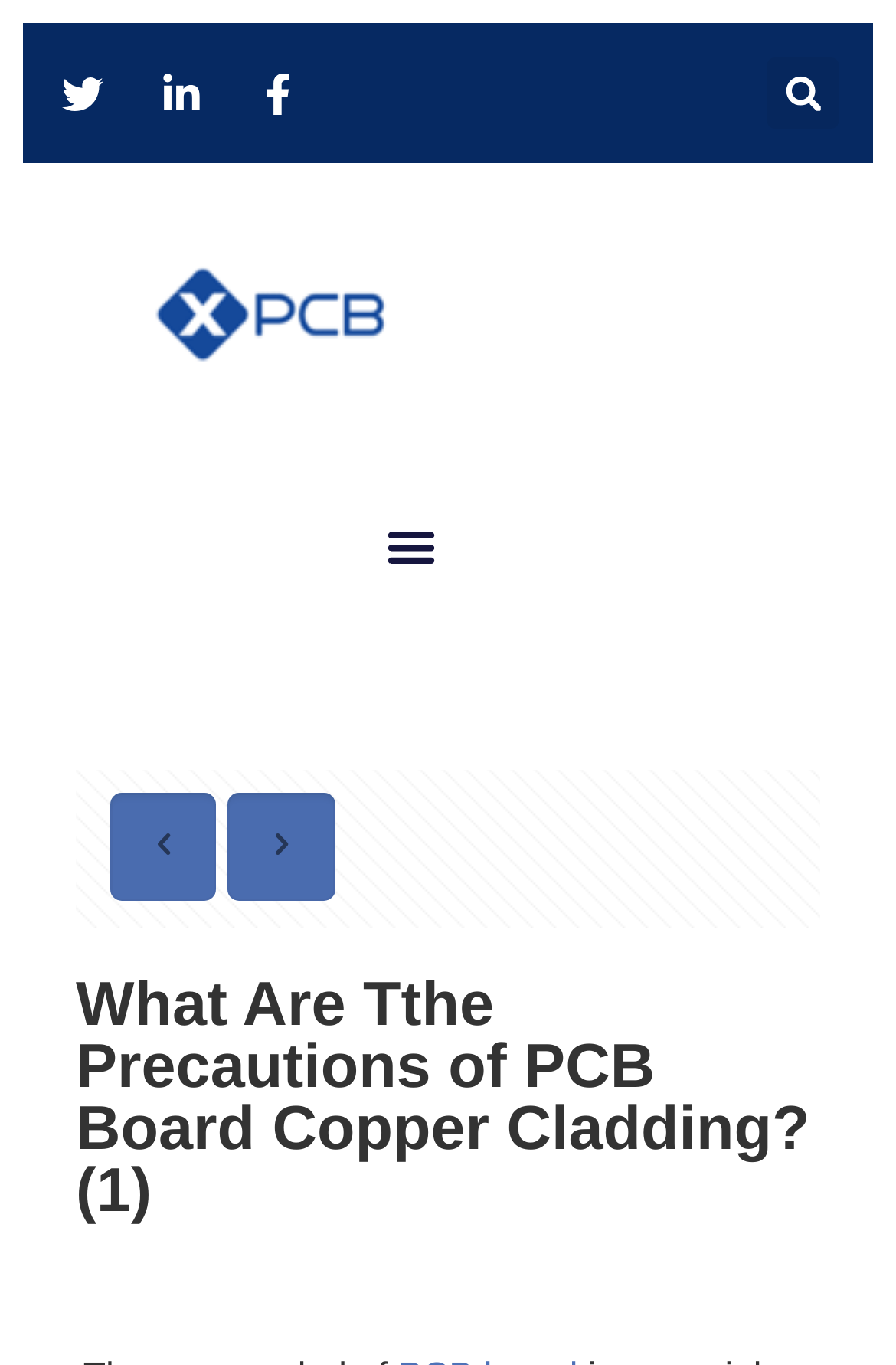Based on the element description Menu, identify the bounding box coordinates for the UI element. The coordinates should be in the format (top-left x, top-left y, bottom-right x, bottom-right y) and within the 0 to 1 range.

[0.415, 0.372, 0.5, 0.428]